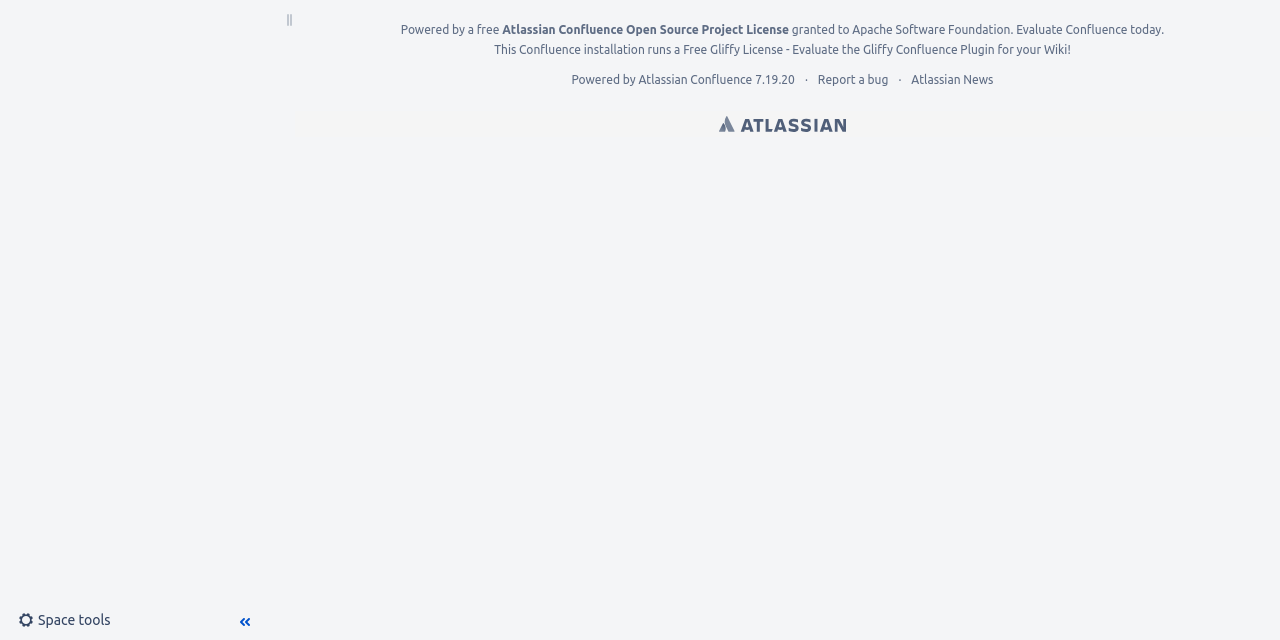Based on the description "Report a bug", find the bounding box of the specified UI element.

[0.639, 0.114, 0.694, 0.134]